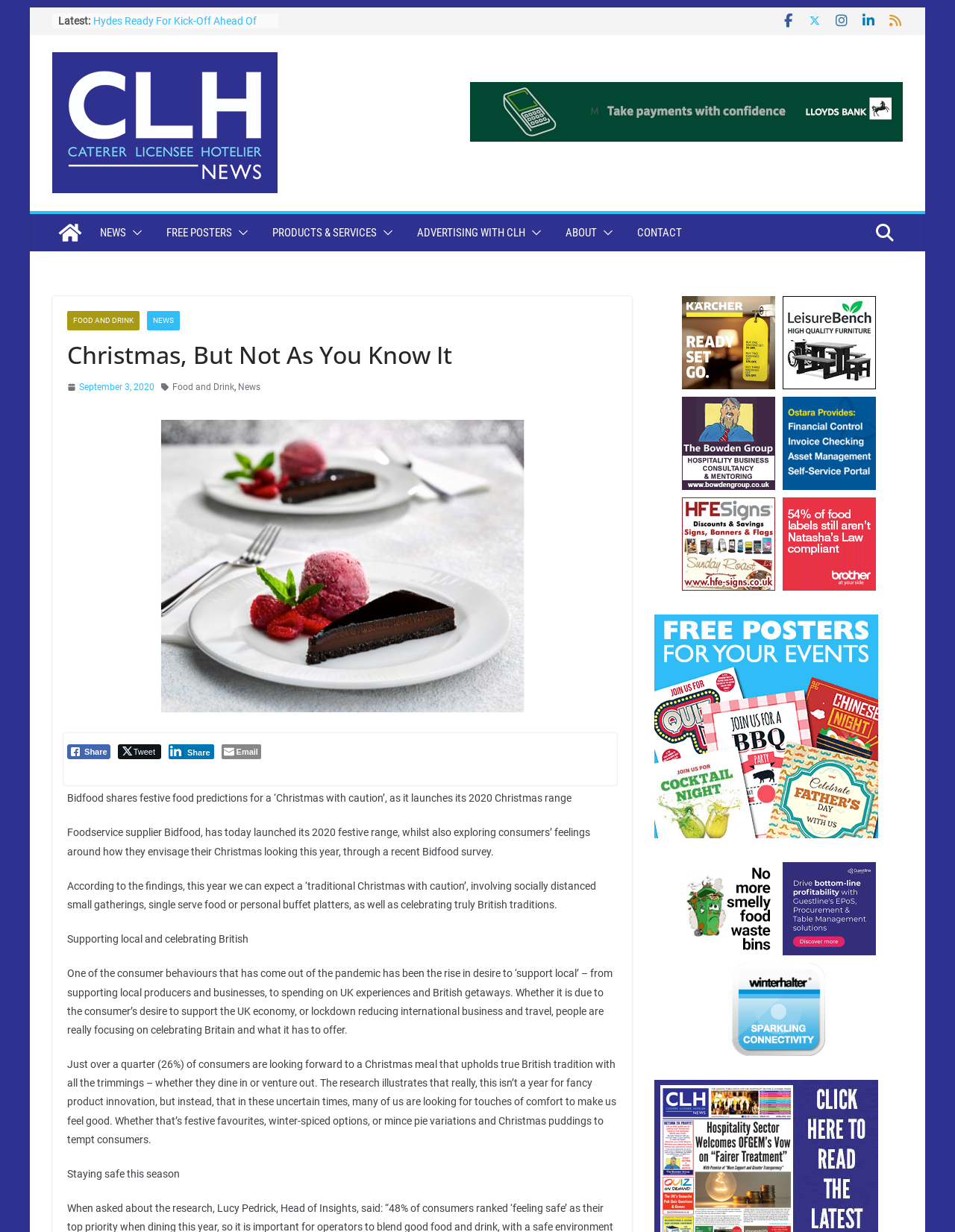Extract the primary header of the webpage and generate its text.

Christmas, But Not As You Know It